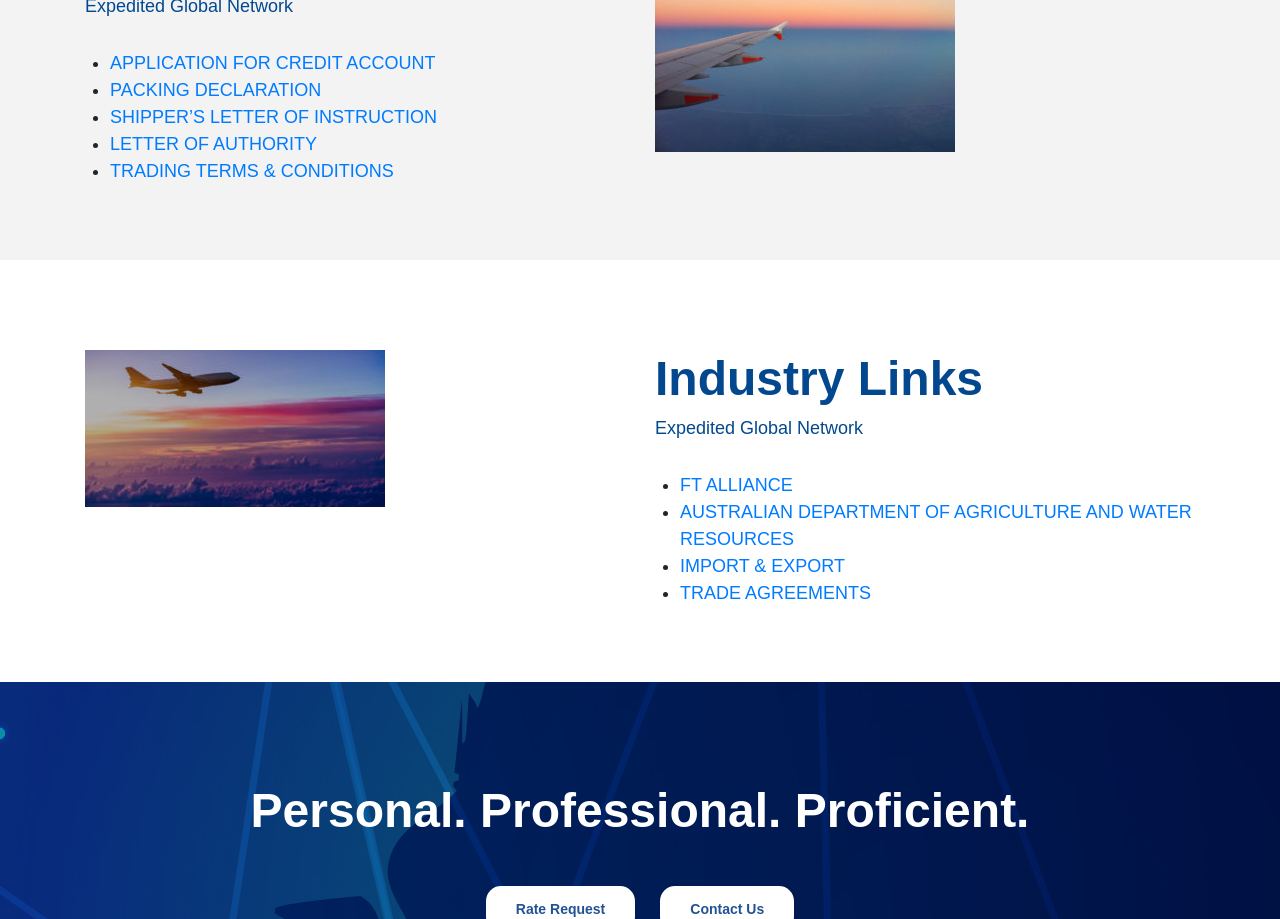Determine the bounding box coordinates of the clickable region to follow the instruction: "View PACKING DECLARATION".

[0.086, 0.087, 0.251, 0.109]